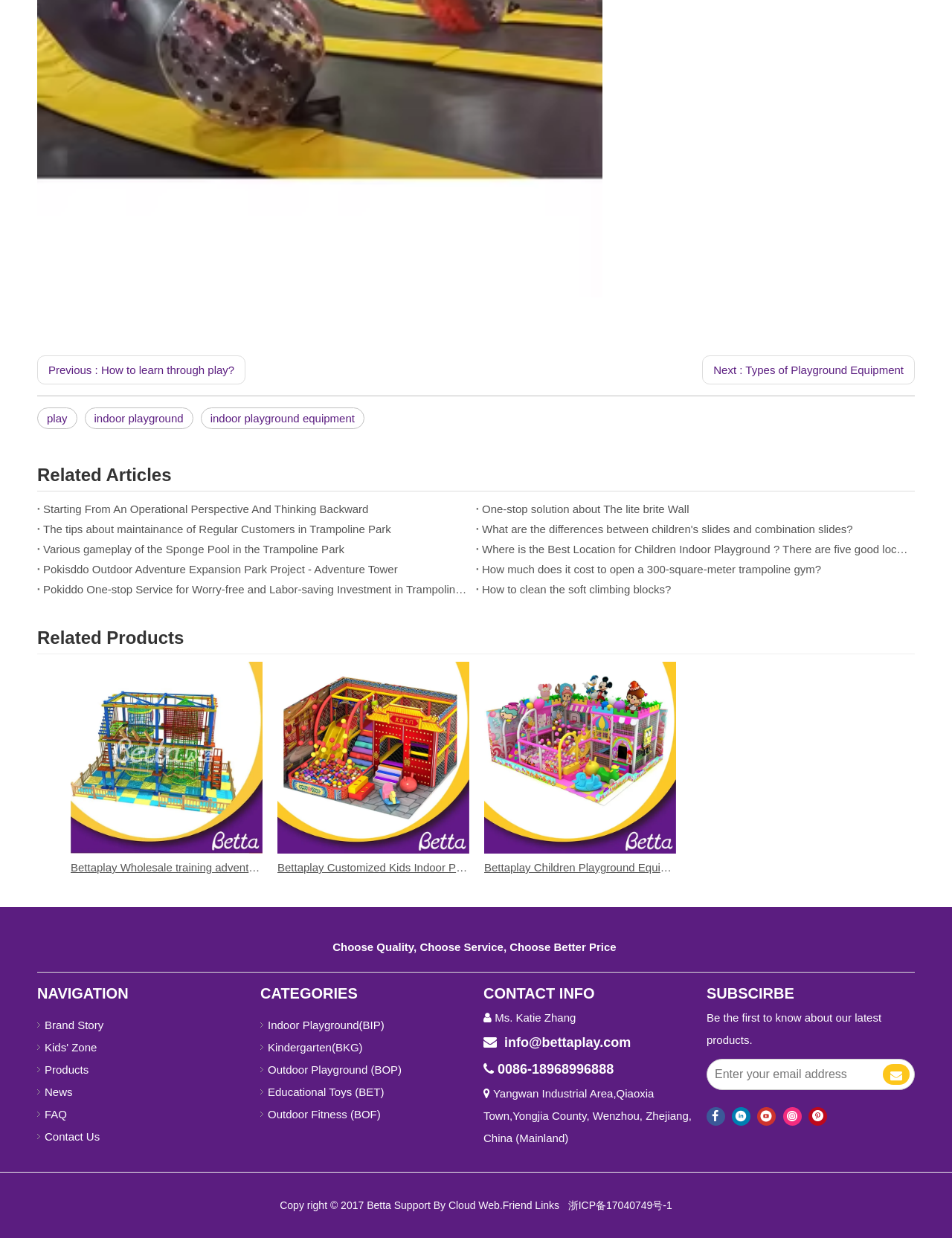Determine the bounding box coordinates of the clickable area required to perform the following instruction: "Choose the 'Brand Story' option". The coordinates should be represented as four float numbers between 0 and 1: [left, top, right, bottom].

[0.047, 0.823, 0.109, 0.833]